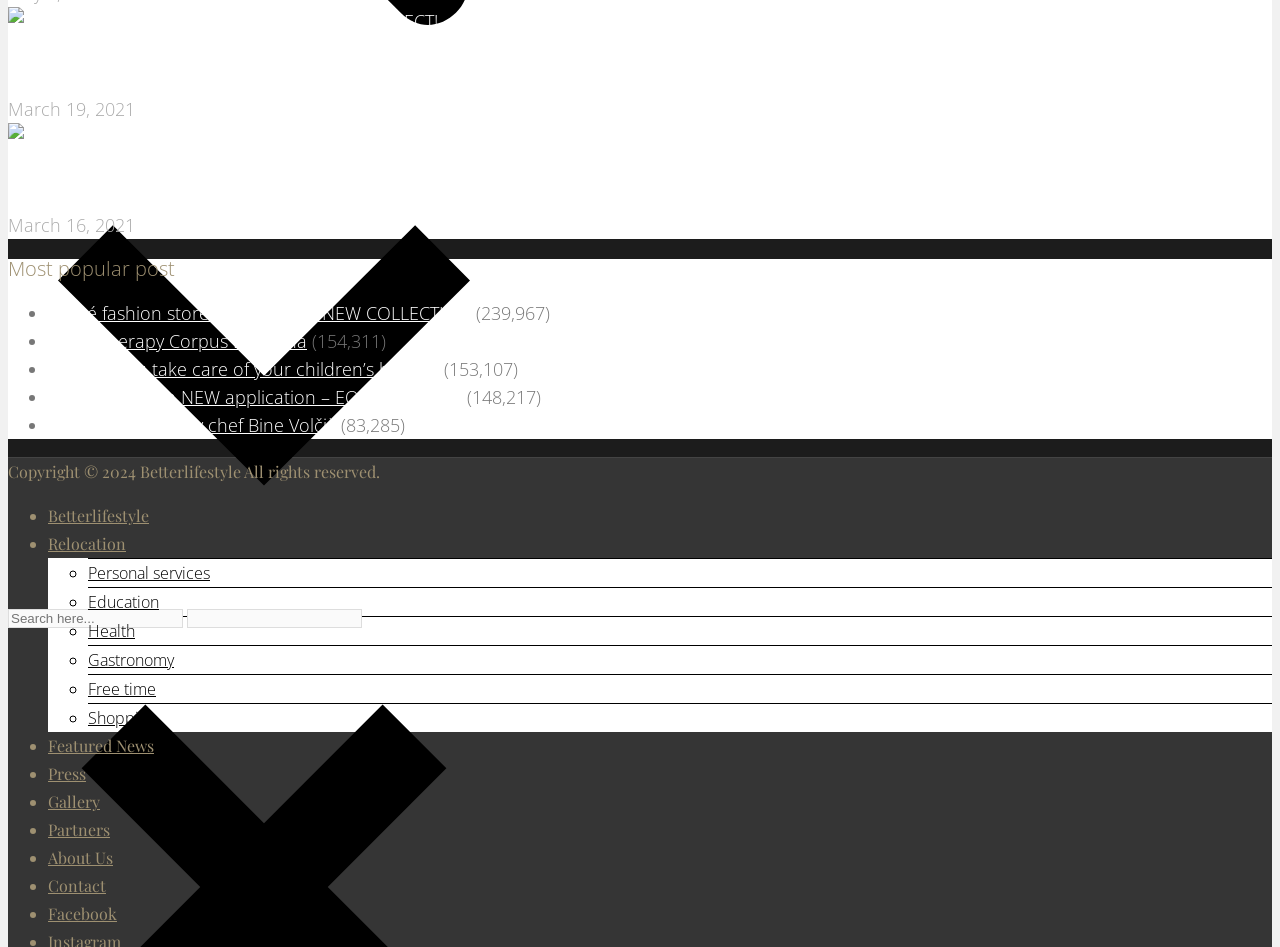Provide a one-word or short-phrase response to the question:
What are the categories listed at the bottom of the page?

Personal services, Education, Health, Gastronomy, Free time, Shopping